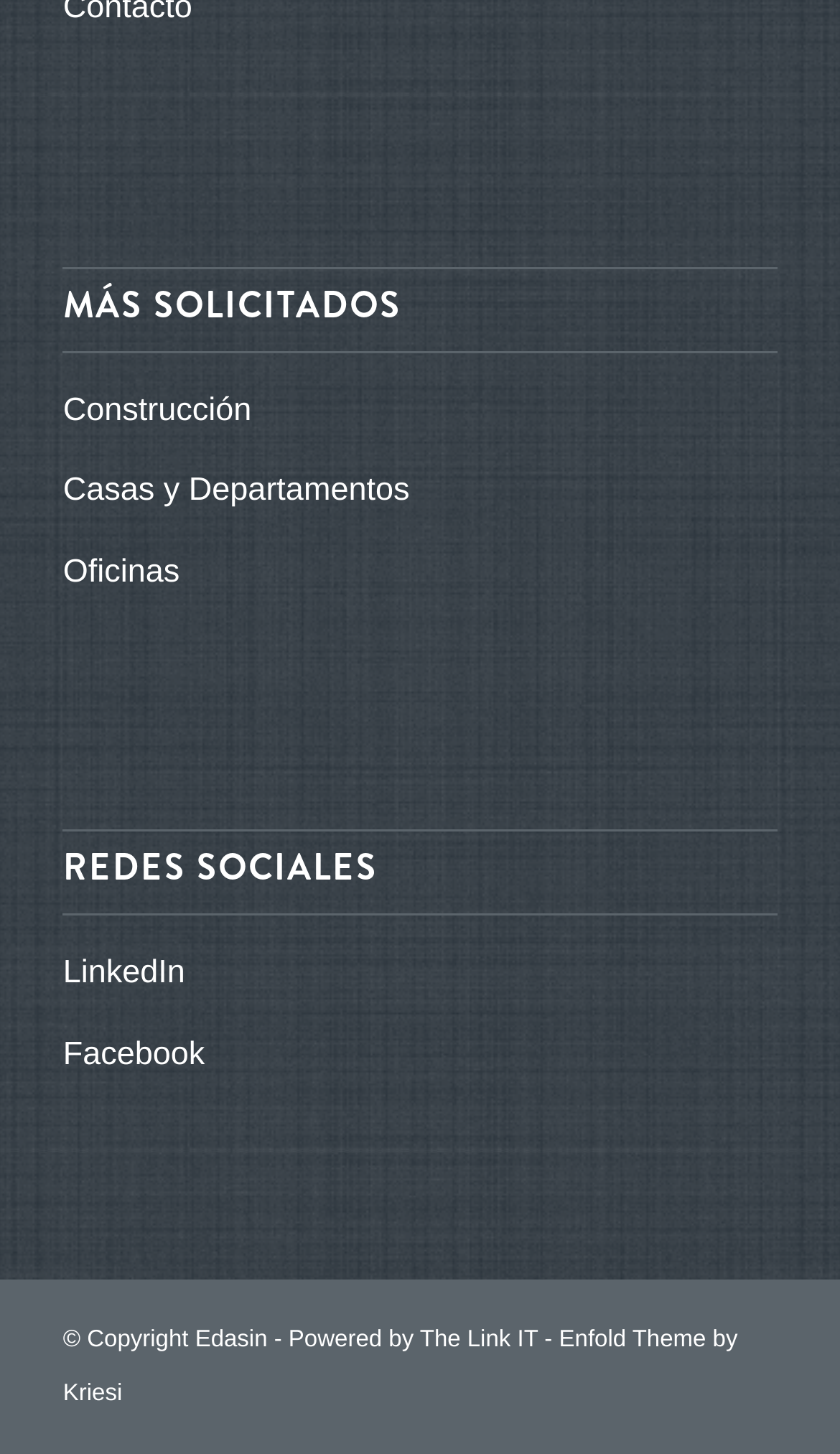How many social media platforms are listed?
Examine the image and provide an in-depth answer to the question.

I counted the number of StaticText elements under the 'REDES SOCIALES' heading, which are 'LinkedIn' and 'Facebook', indicating that there are two social media platforms listed.